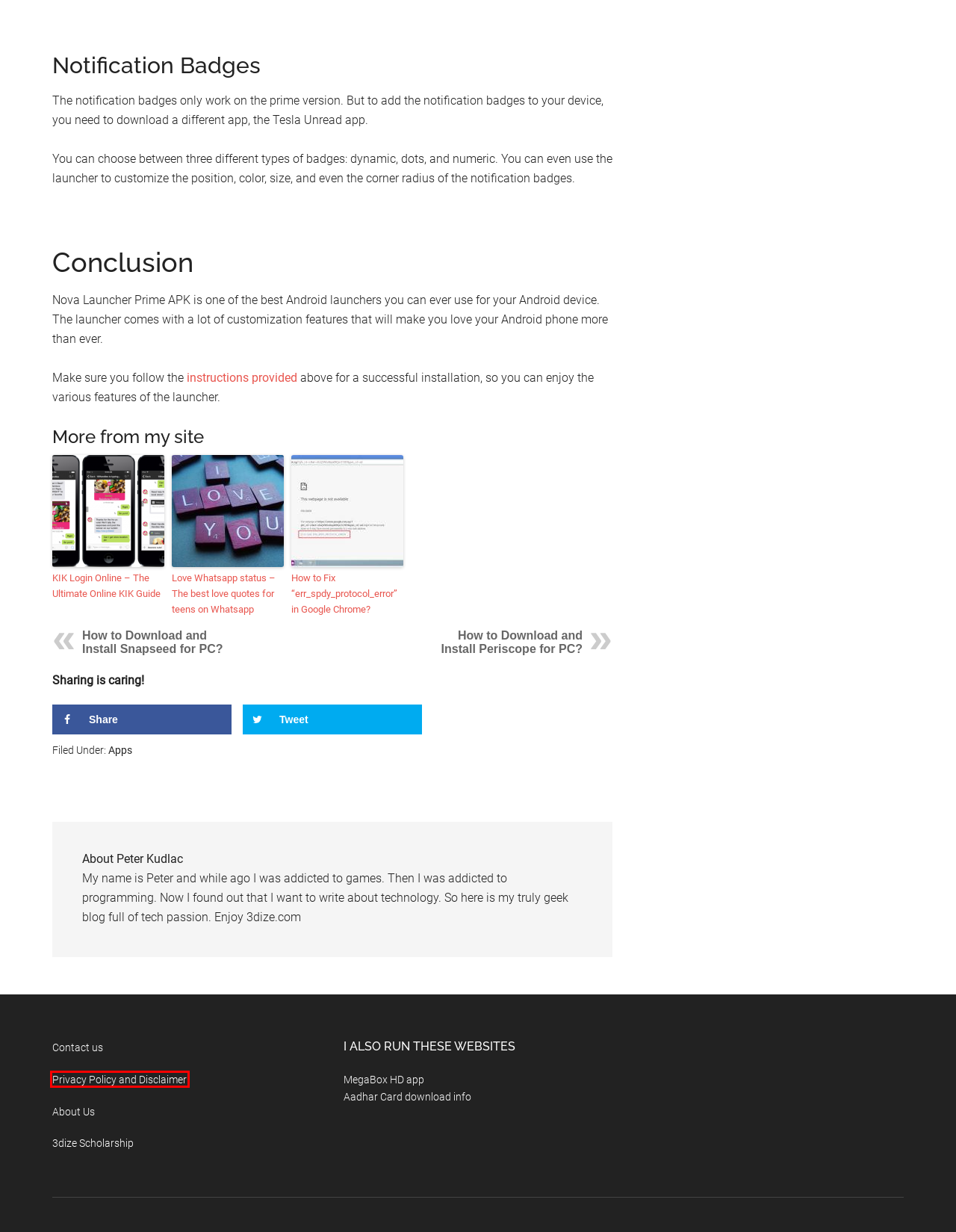Observe the screenshot of a webpage with a red bounding box highlighting an element. Choose the webpage description that accurately reflects the new page after the element within the bounding box is clicked. Here are the candidates:
A. How to Fix "err_spdy_protocol_error" in Google Chrome? - 3Dize.com
B. 3dize Scholarship - 3Dize
C. About Us - 3Dize
D. Privacy Policy and Disclaimer - 3Dize
E. How to Download and Install Snapseed for PC? + 3Dize.com
F. Contact us - 3Dize
G. Love Whatsapp status - The best love quotes for teens on Whatsapp + 3Dize.com
H. KIK Login Online - The Ultimate Online KIK Guide + 3Dize.com

D